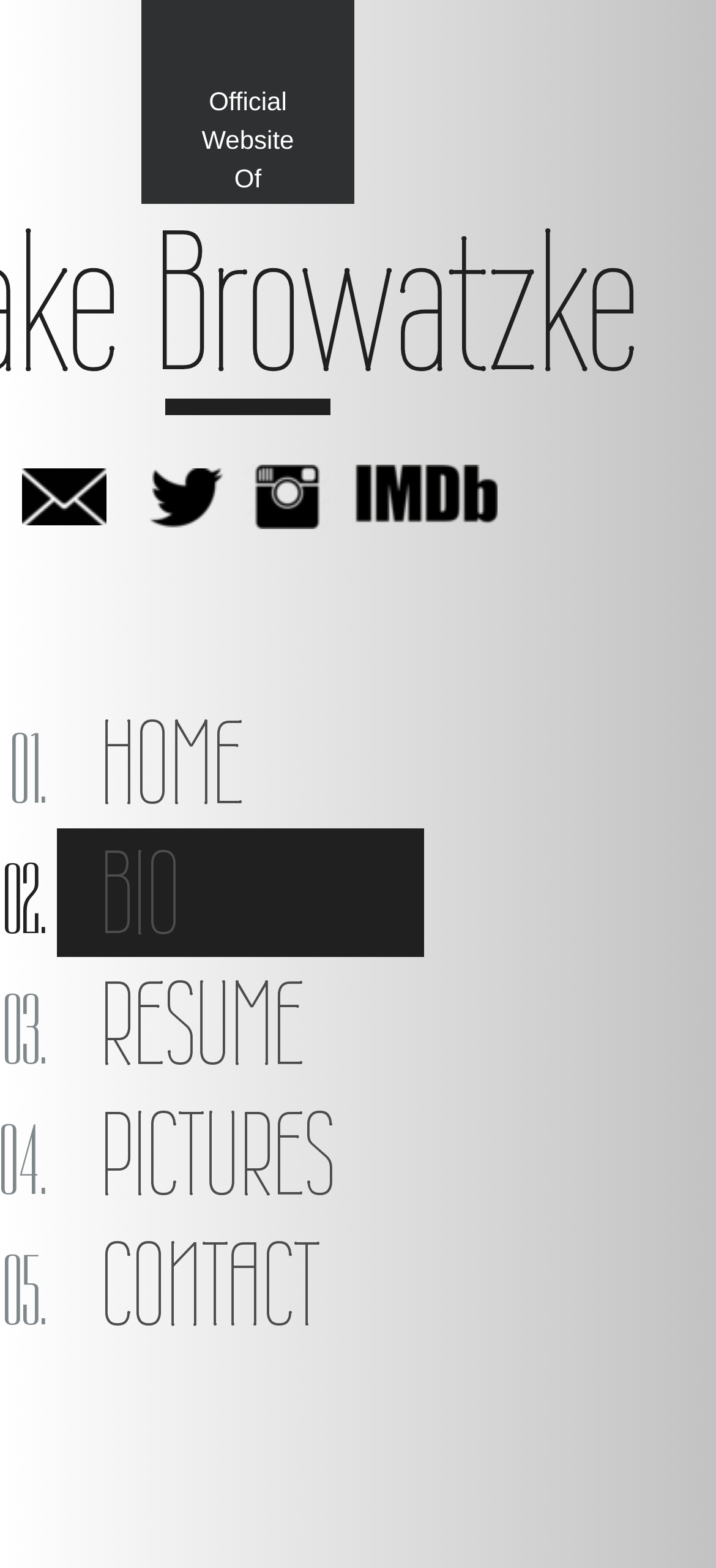Provide a short answer using a single word or phrase for the following question: 
What is the third menu item?

RESUME